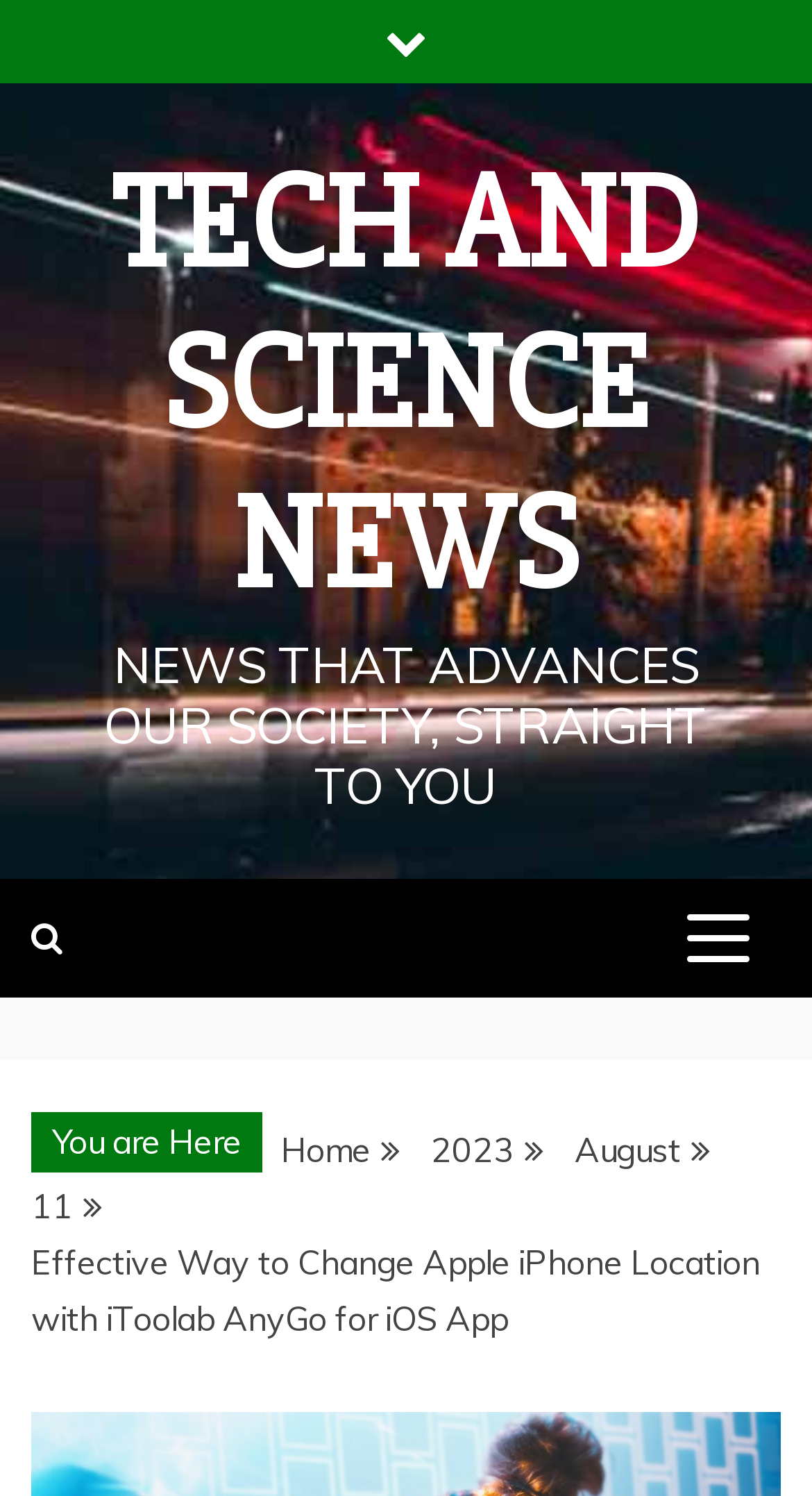What is the name of the news category?
With the help of the image, please provide a detailed response to the question.

The answer can be found by looking at the link element with the text 'TECH AND SCIENCE NEWS' which is located at the top of the webpage, indicating the category of the news article.